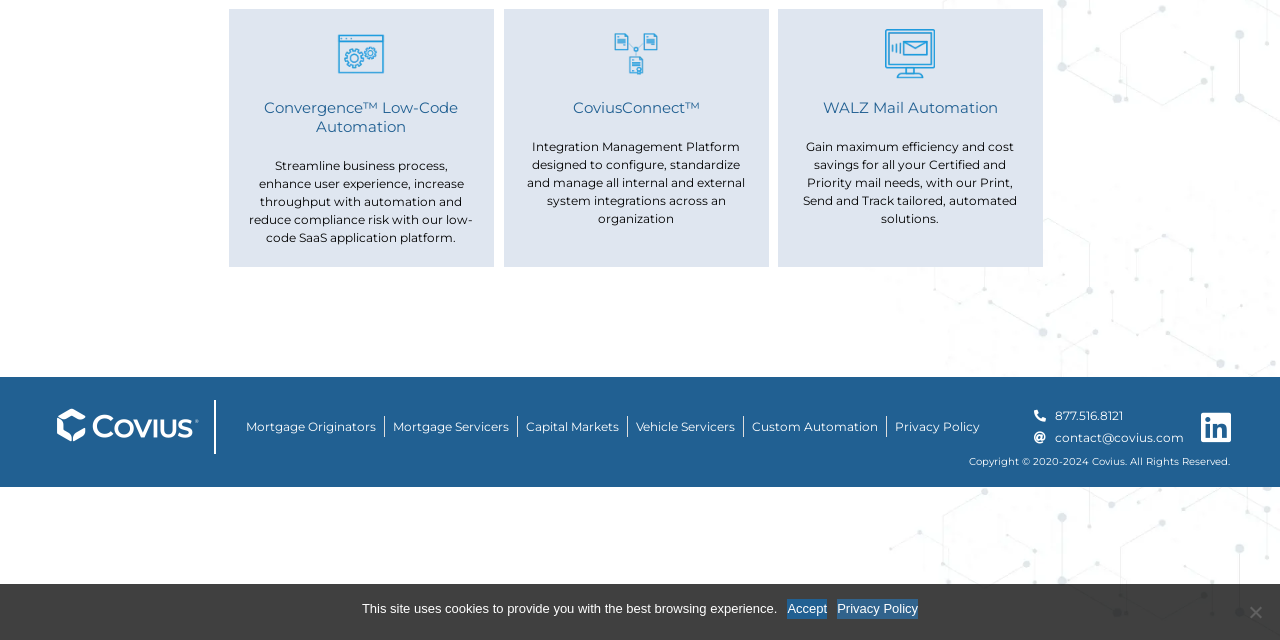Identify the bounding box coordinates for the UI element described as: "Manuscript Tracking".

None